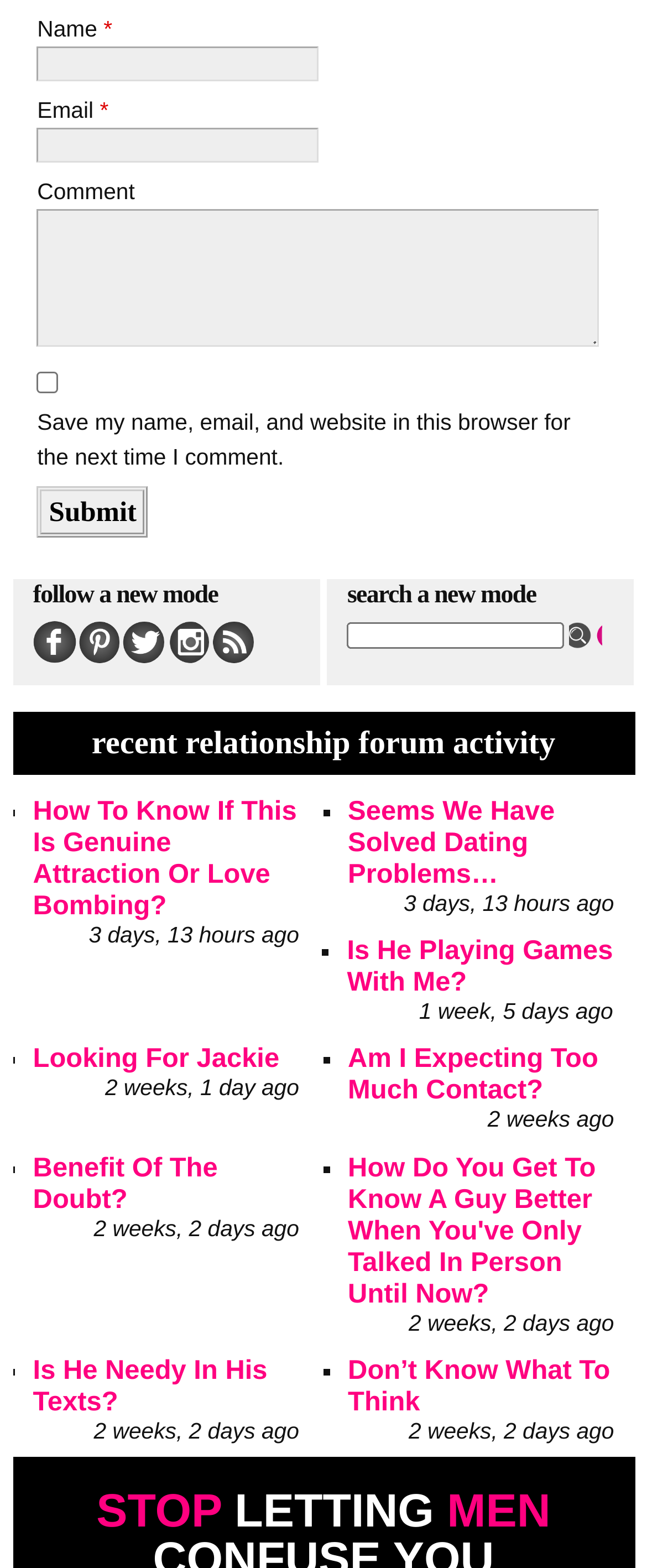Highlight the bounding box coordinates of the element that should be clicked to carry out the following instruction: "Enter your name". The coordinates must be given as four float numbers ranging from 0 to 1, i.e., [left, top, right, bottom].

[0.057, 0.029, 0.492, 0.052]